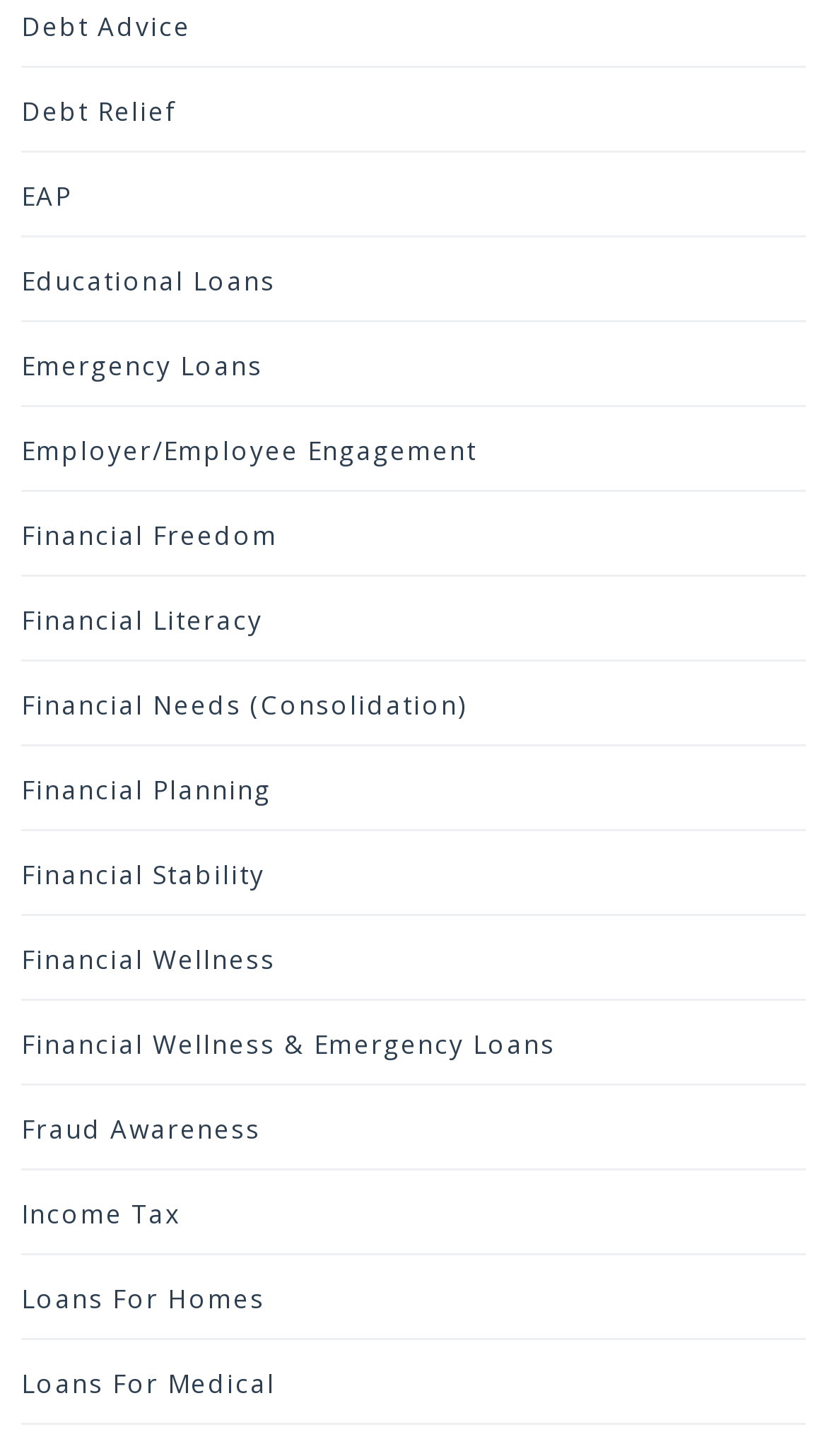Determine the bounding box coordinates for the UI element described. Format the coordinates as (top-left x, top-left y, bottom-right x, bottom-right y) and ensure all values are between 0 and 1. Element description: Employer/Employee Engagement

[0.026, 0.28, 0.974, 0.337]